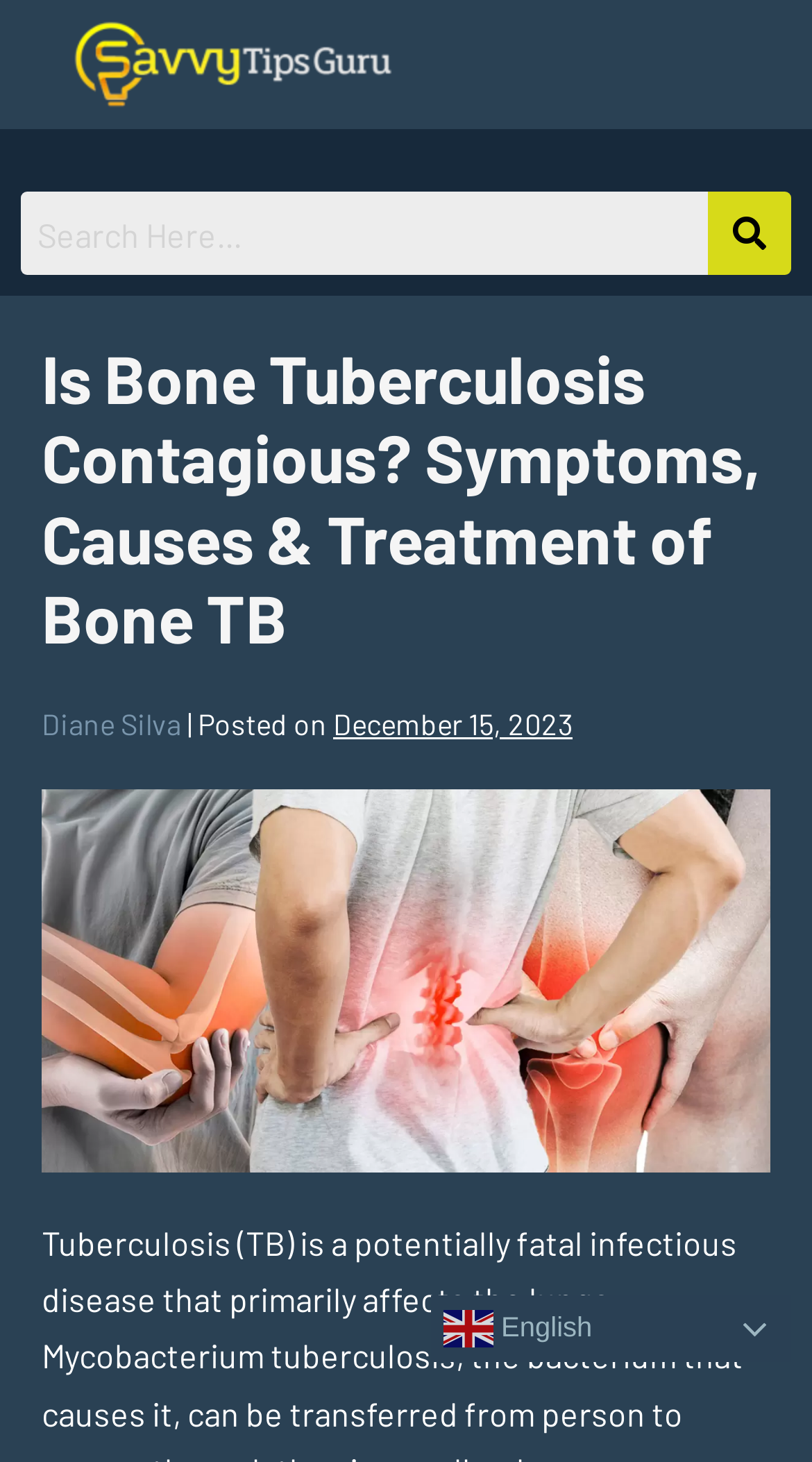What is the author of the current article?
Please respond to the question with a detailed and well-explained answer.

I found the author's name by looking at the header section of the webpage, where it says 'Posted on December 15, 2023' and has a link with the text 'Diane Silva' next to it, indicating that she is the author of the article.